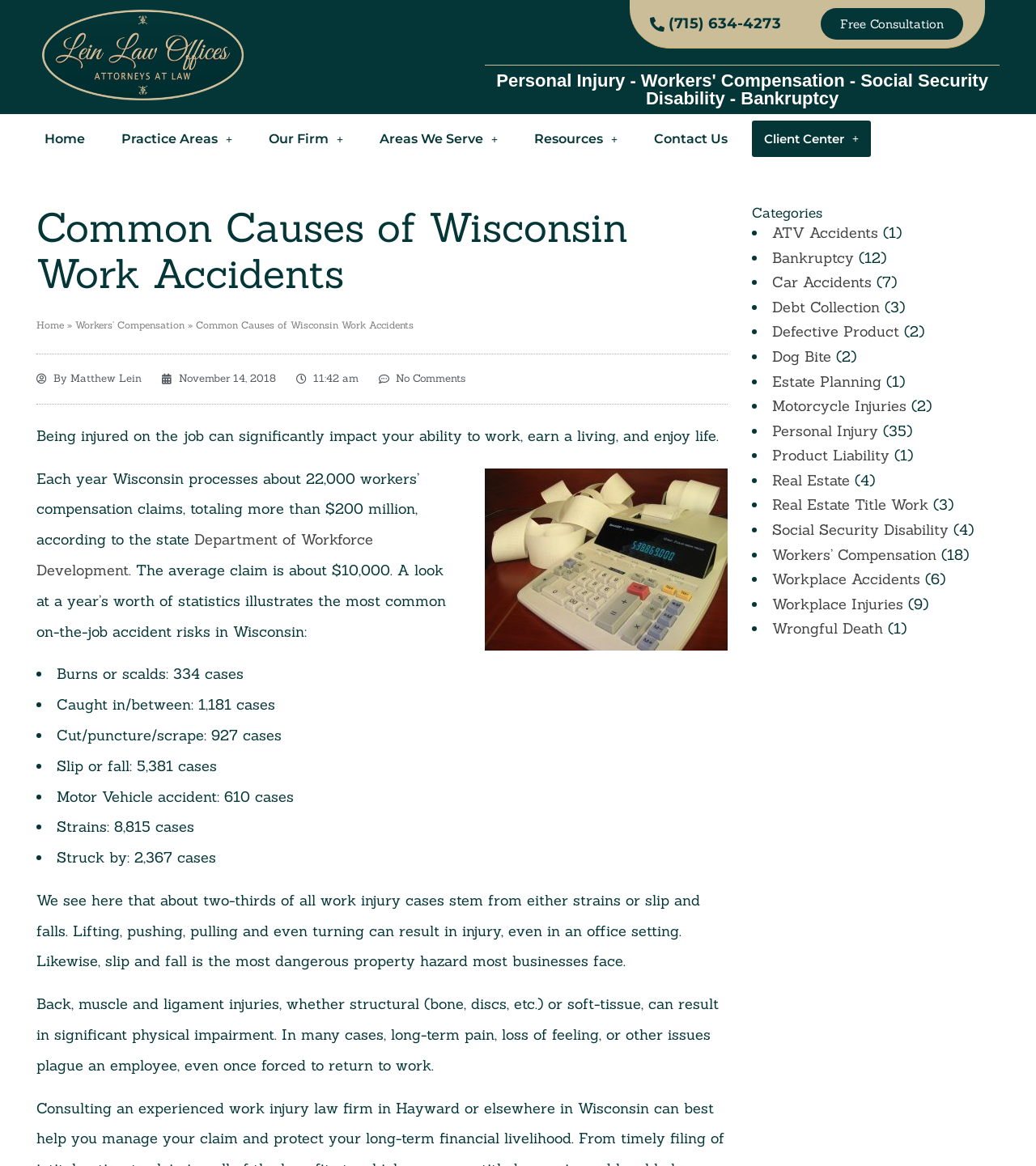Who is the author of the article 'Common Causes of Wisconsin Work Accidents'?
Offer a detailed and full explanation in response to the question.

I found the author's name by looking at the link element with the text 'By Matthew Lein' which is located below the title of the article.